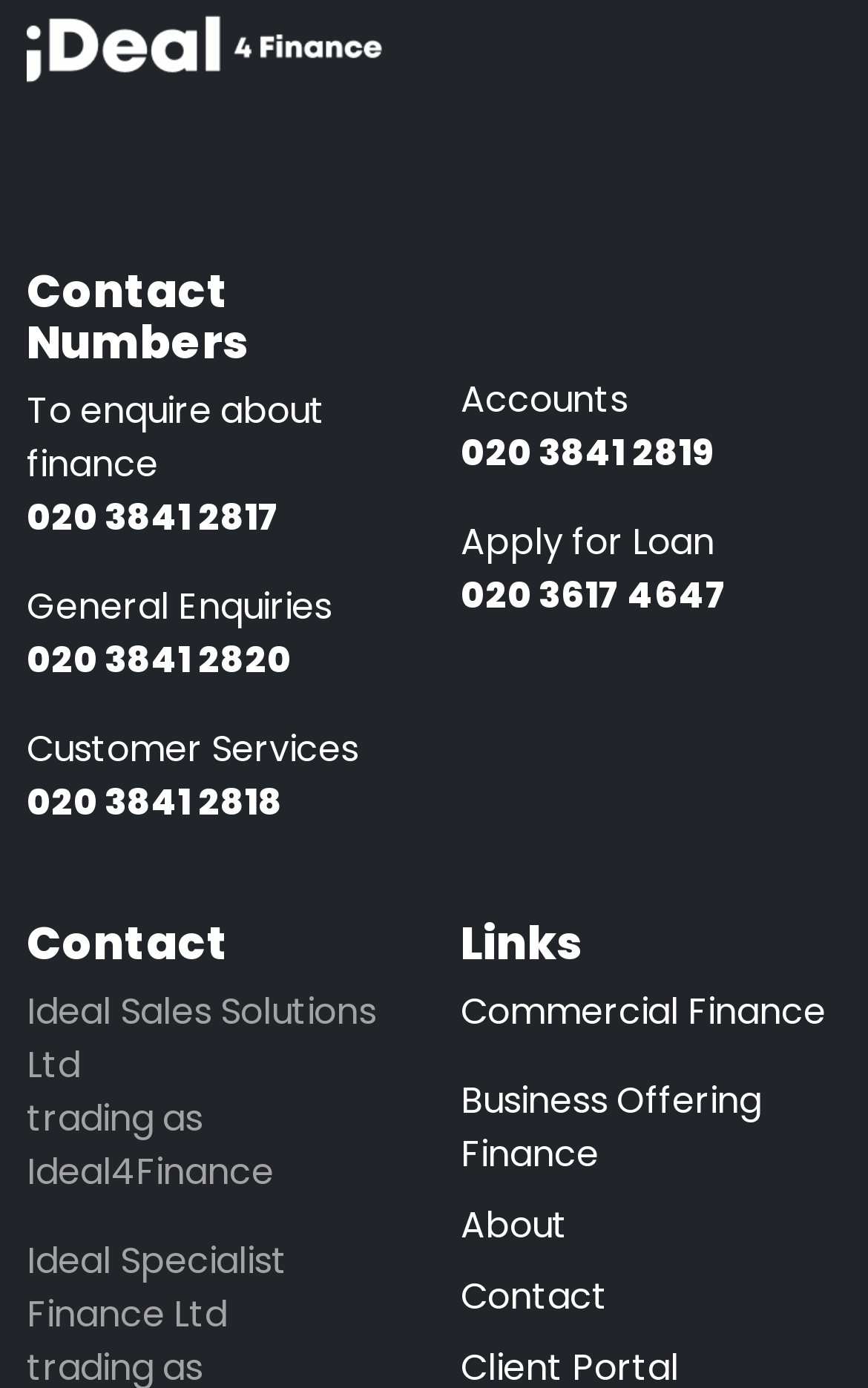Determine the bounding box coordinates of the element that should be clicked to execute the following command: "Click on the 'Home' link".

None